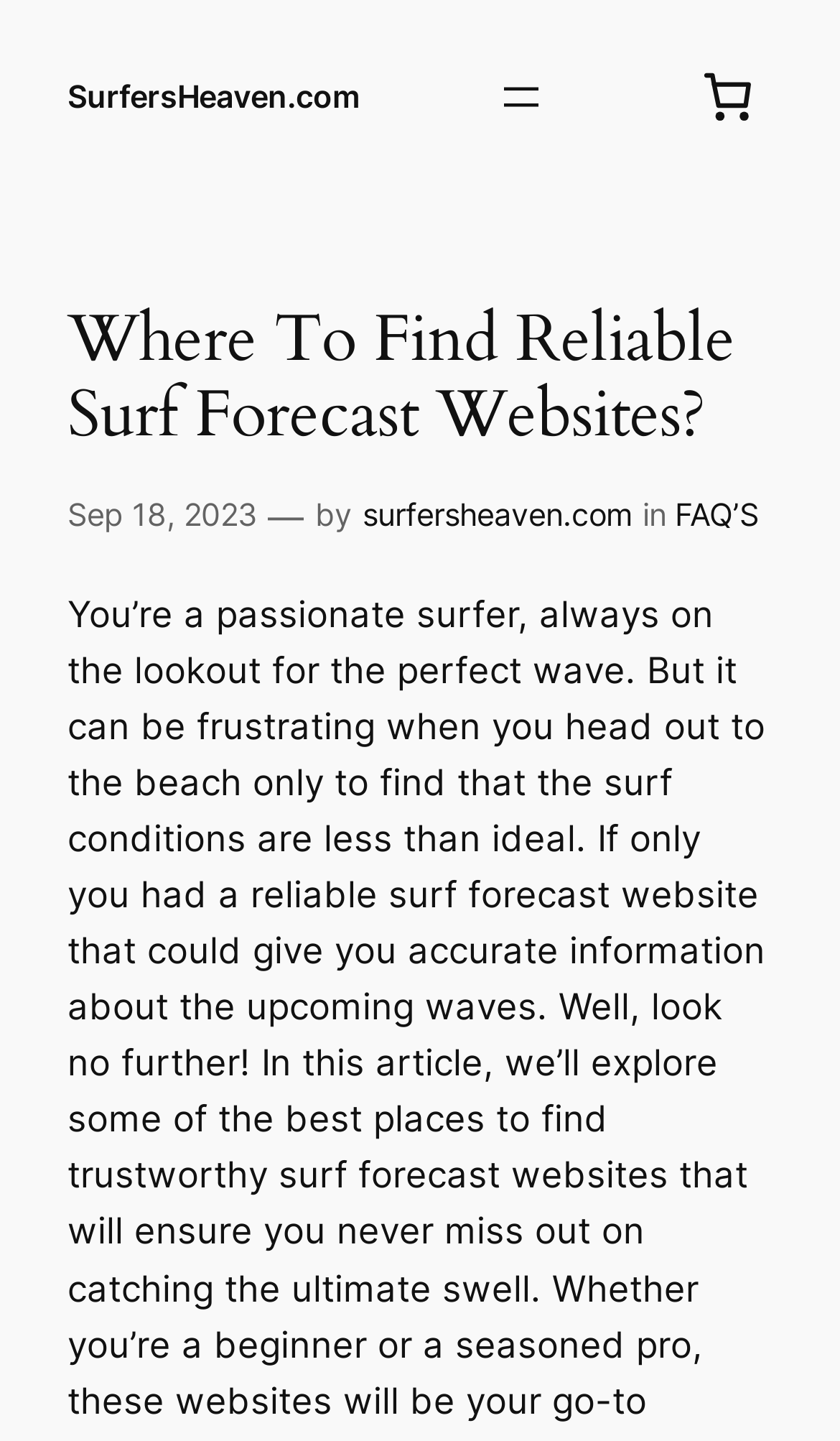How many items are in the cart?
Please ensure your answer to the question is detailed and covers all necessary aspects.

I found the button with the text '0 items in cart, total price of $0.00' which indicates that there are 0 items in the cart.